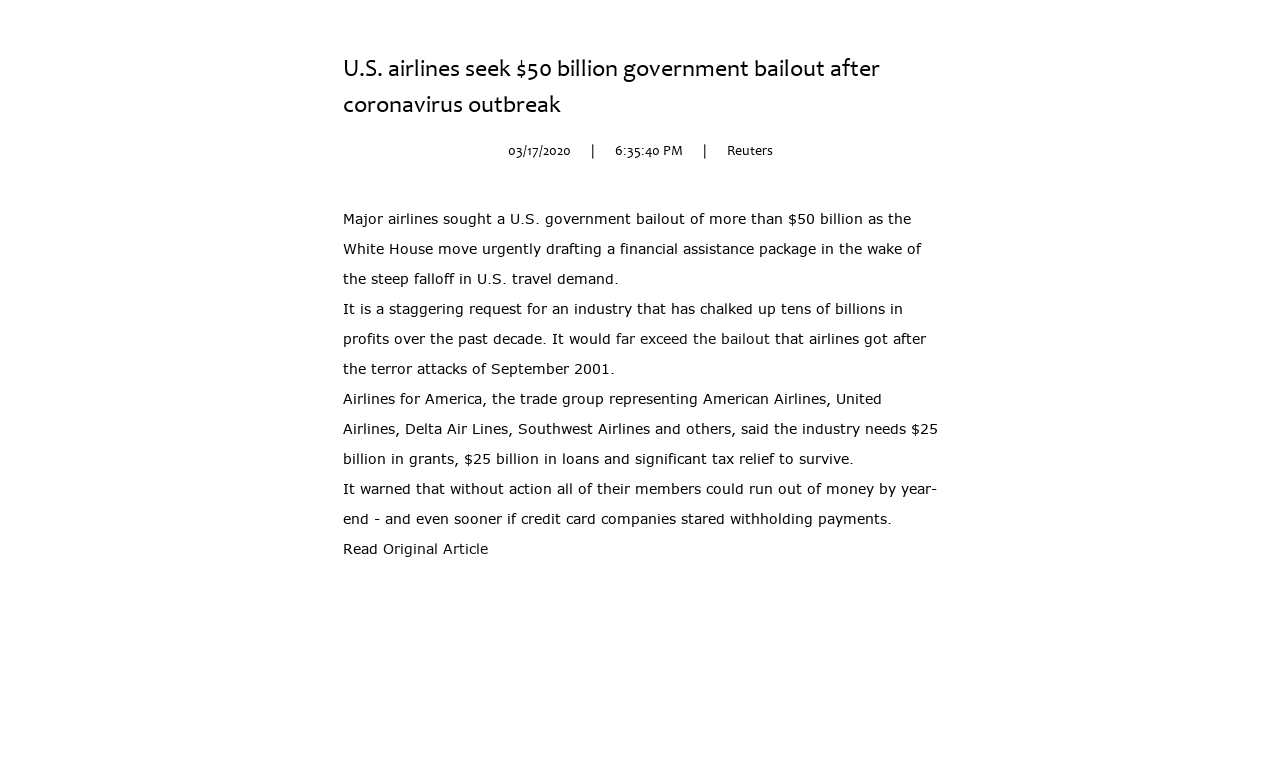Give a concise answer using only one word or phrase for this question:
Who is the source of the article?

Reuters